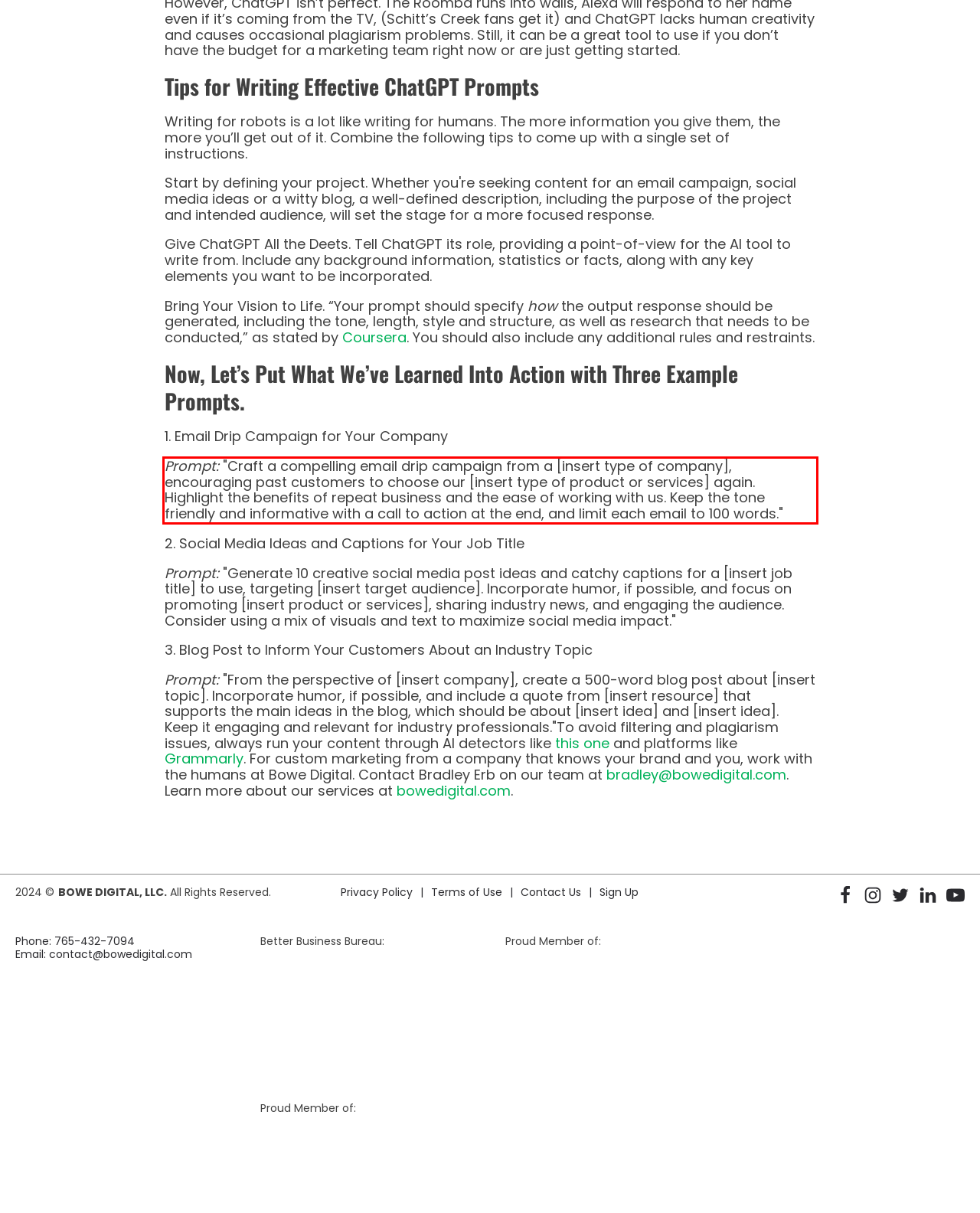Locate the red bounding box in the provided webpage screenshot and use OCR to determine the text content inside it.

Prompt: "Craft a compelling email drip campaign from a [insert type of company], encouraging past customers to choose our [insert type of product or services] again. Highlight the benefits of repeat business and the ease of working with us. Keep the tone friendly and informative with a call to action at the end, and limit each email to 100 words."